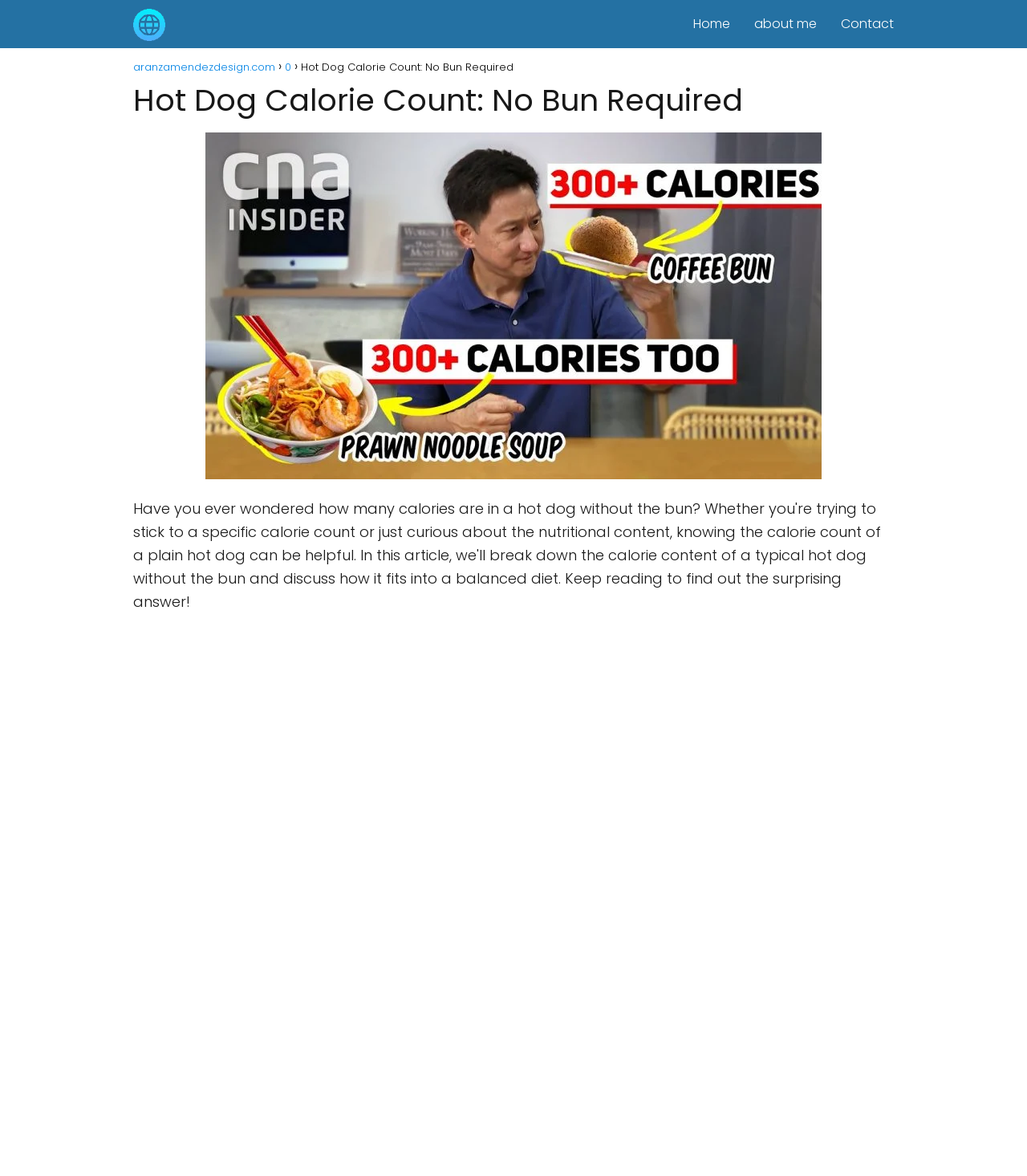Extract the bounding box coordinates for the HTML element that matches this description: "Contact". The coordinates should be four float numbers between 0 and 1, i.e., [left, top, right, bottom].

[0.819, 0.012, 0.87, 0.028]